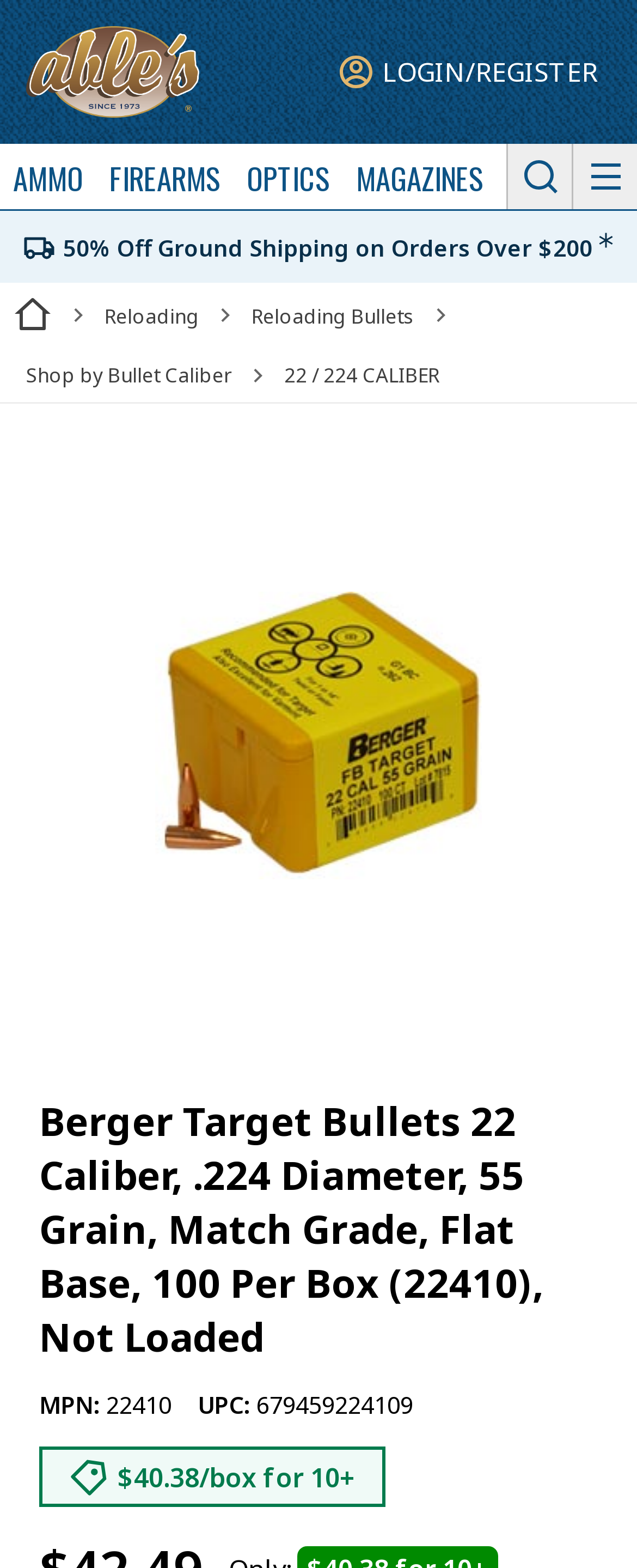Extract the bounding box coordinates of the UI element described by: "2000 As Seen By". The coordinates should include four float numbers ranging from 0 to 1, e.g., [left, top, right, bottom].

None